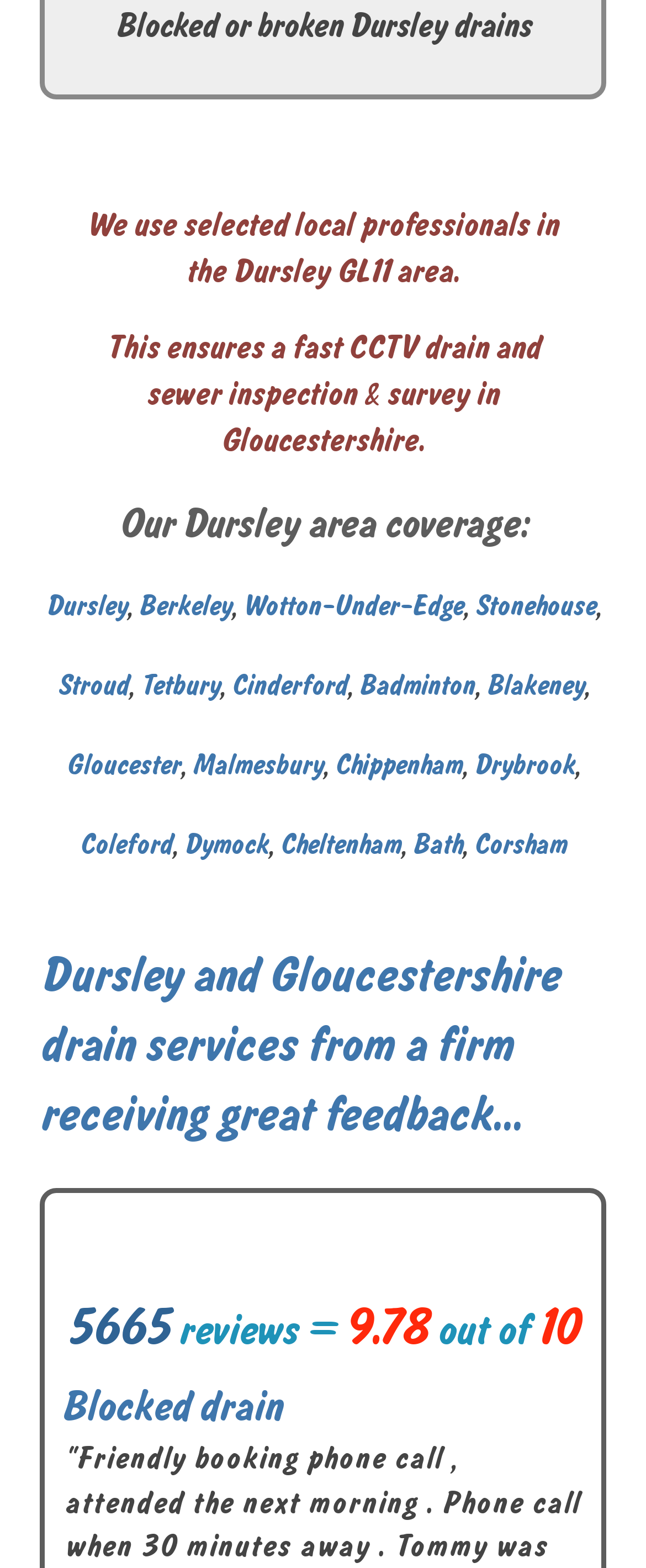What is the area of coverage for the drain services?
Based on the visual, give a brief answer using one word or a short phrase.

Dursley and Gloucestershire